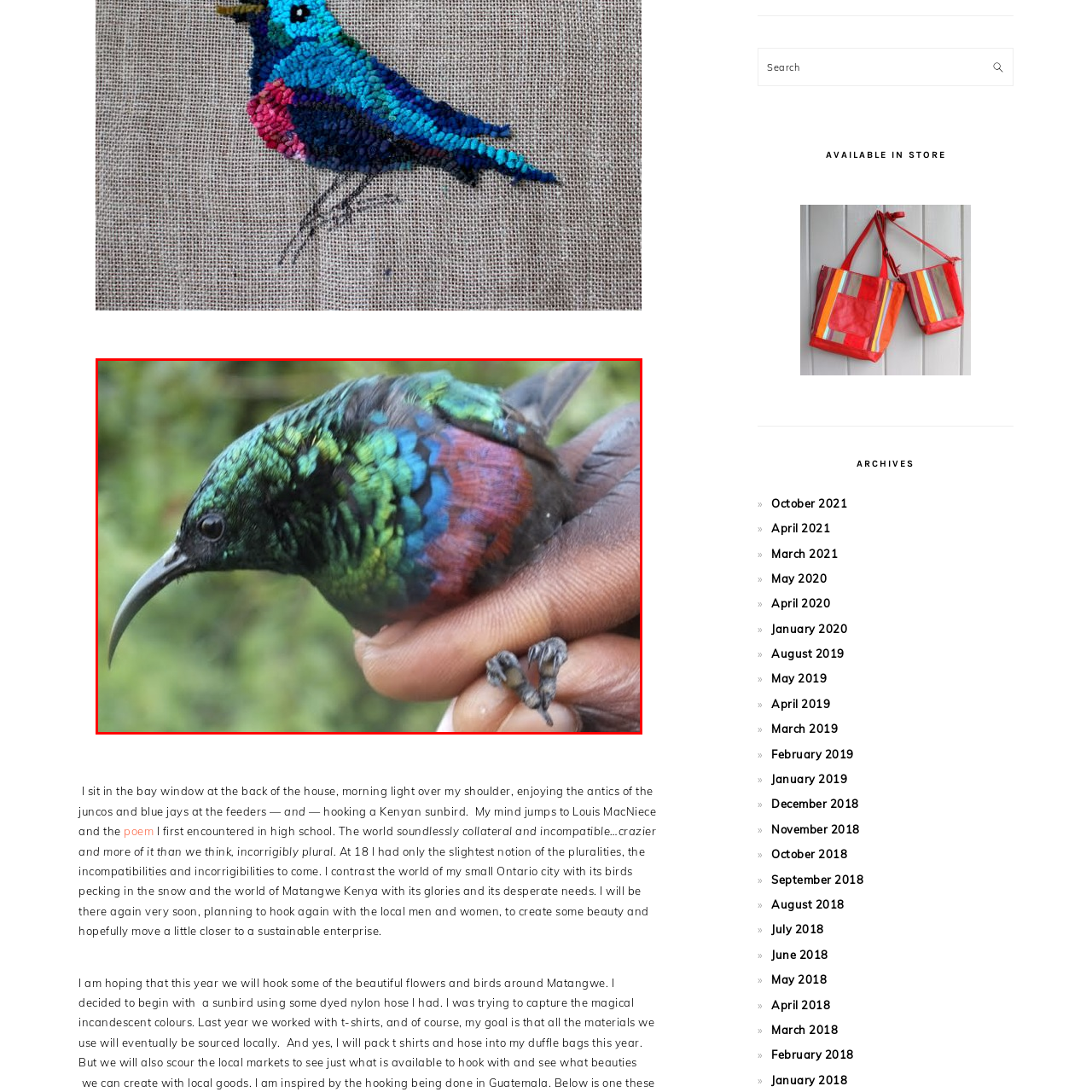Describe extensively the image that is contained within the red box.

The image features a vibrant Kenyan sunbird being gently held by a person. The bird displays an iridescent plumage with brilliant shades of green, blue, and hints of red, showcasing its striking natural beauty. Its long, slender beak hints at its feeding habits, typical of nectarivorous birds. The background is blurred, suggesting a natural setting, possibly within the lush environment of Kenya. This moment captures the connection between the individual and the bird, symbolizing a shared appreciation for the wonders of wildlife and conservation efforts.